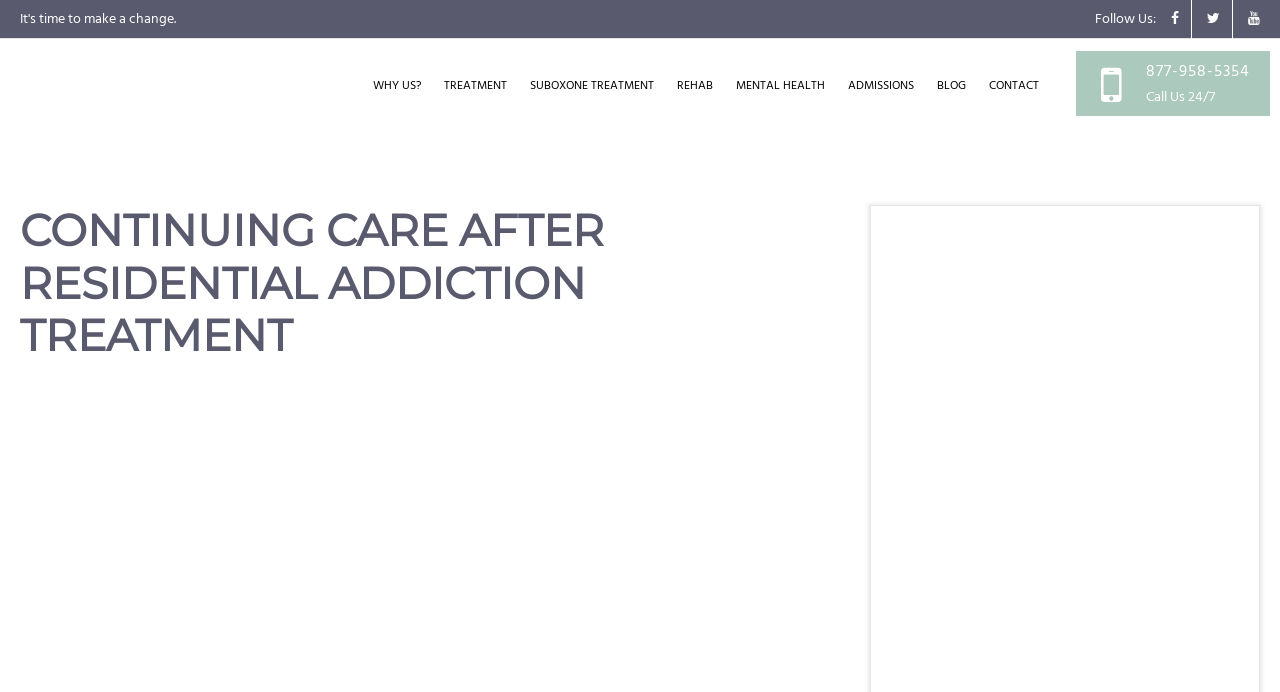Create a detailed description of the webpage's content and layout.

The webpage is about continuing care after residential addiction treatment. At the top right corner, there is a "Follow Us" section with a social media link and an image. Below this section, there is a navigation menu with links to various pages, including "WHY US?", "TREATMENT", "SUBOXONE TREATMENT", "REHAB", "MENTAL HEALTH", "ADMISSIONS", "BLOG", and "CONTACT". 

The main content of the webpage is divided into two sections. The first section has a heading "CONTINUING CARE AFTER RESIDENTIAL ADDICTION TREATMENT" and the second section has a heading "TUESDAY, JANUARY 16, 2018 | BY JP EMERALD COAST". 

At the bottom of the page, there is a large link that spans almost the entire width of the page. The webpage also mentions additional addiction treatment options, including step-down levels of care at the PHP (partial hospitalization programming) and IOP (intensive outpatient programming) levels, with a "Read More" option.